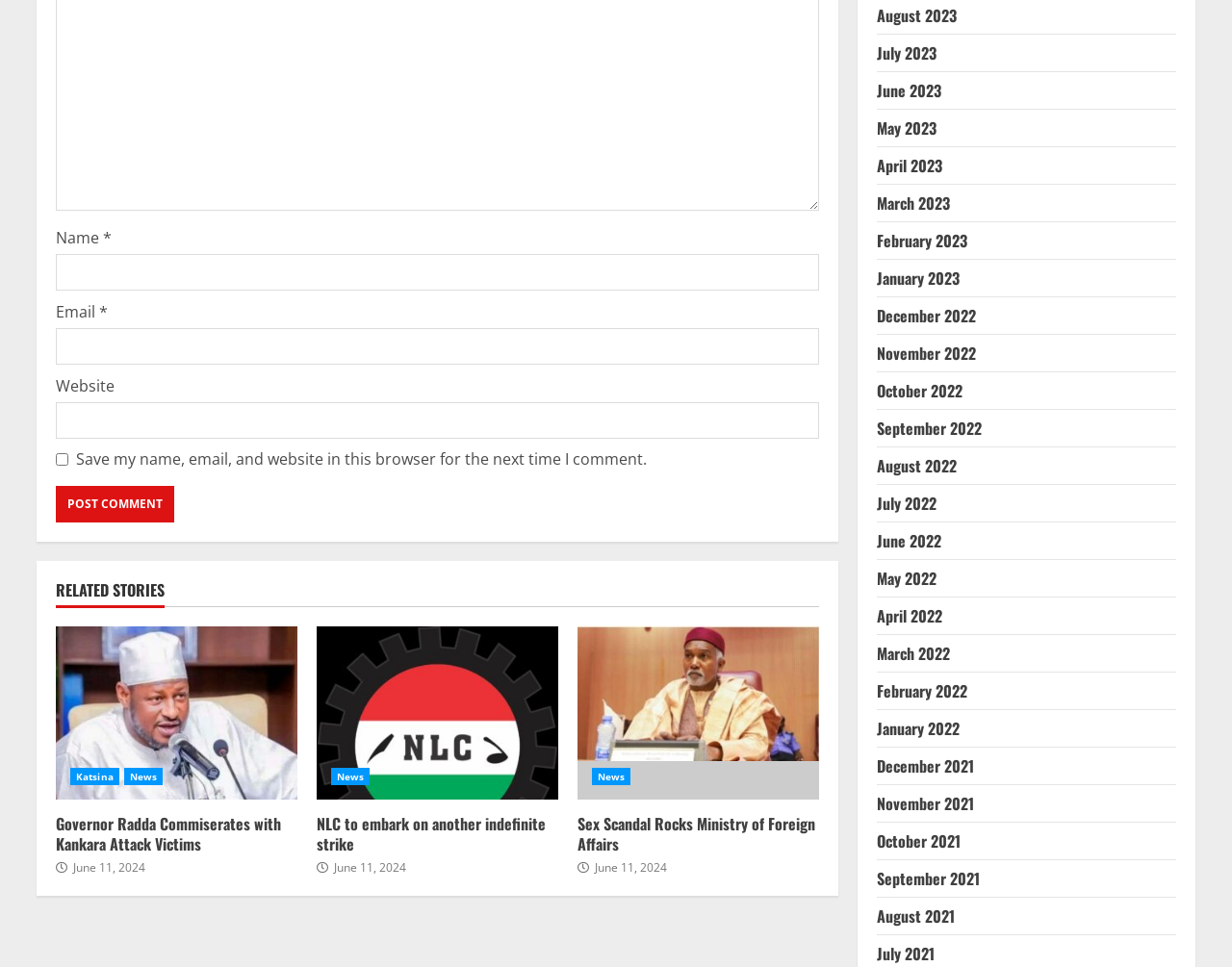Examine the screenshot and answer the question in as much detail as possible: What is the purpose of the checkbox in the form?

The checkbox in the form is labeled 'Save my name, email, and website in this browser for the next time I comment', indicating that its purpose is to allow users to save their comment information for future comments.